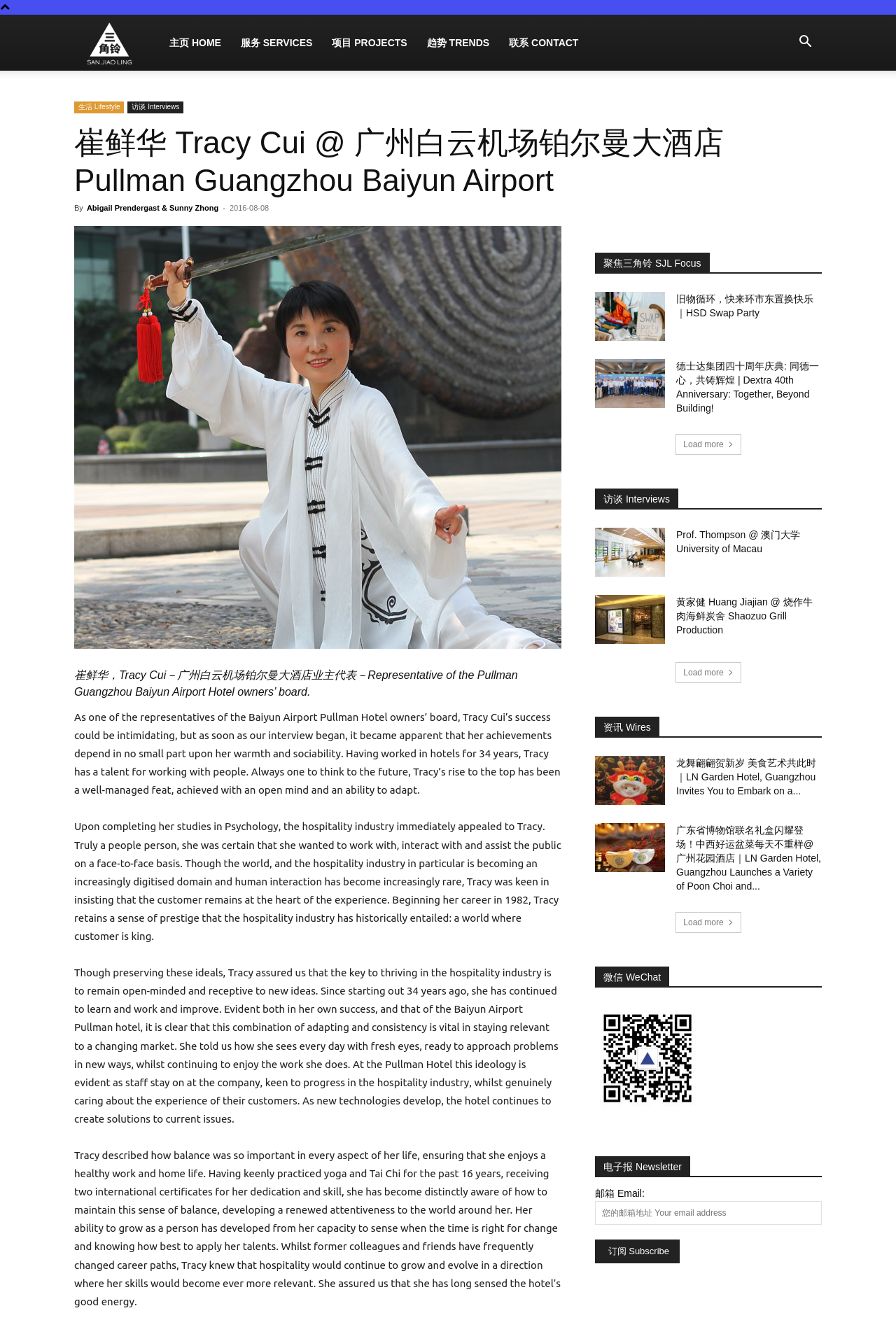Based on the element description, predict the bounding box coordinates (top-left x, top-left y, bottom-right x, bottom-right y) for the UI element in the screenshot: SJL三角铃

[0.083, 0.011, 0.178, 0.053]